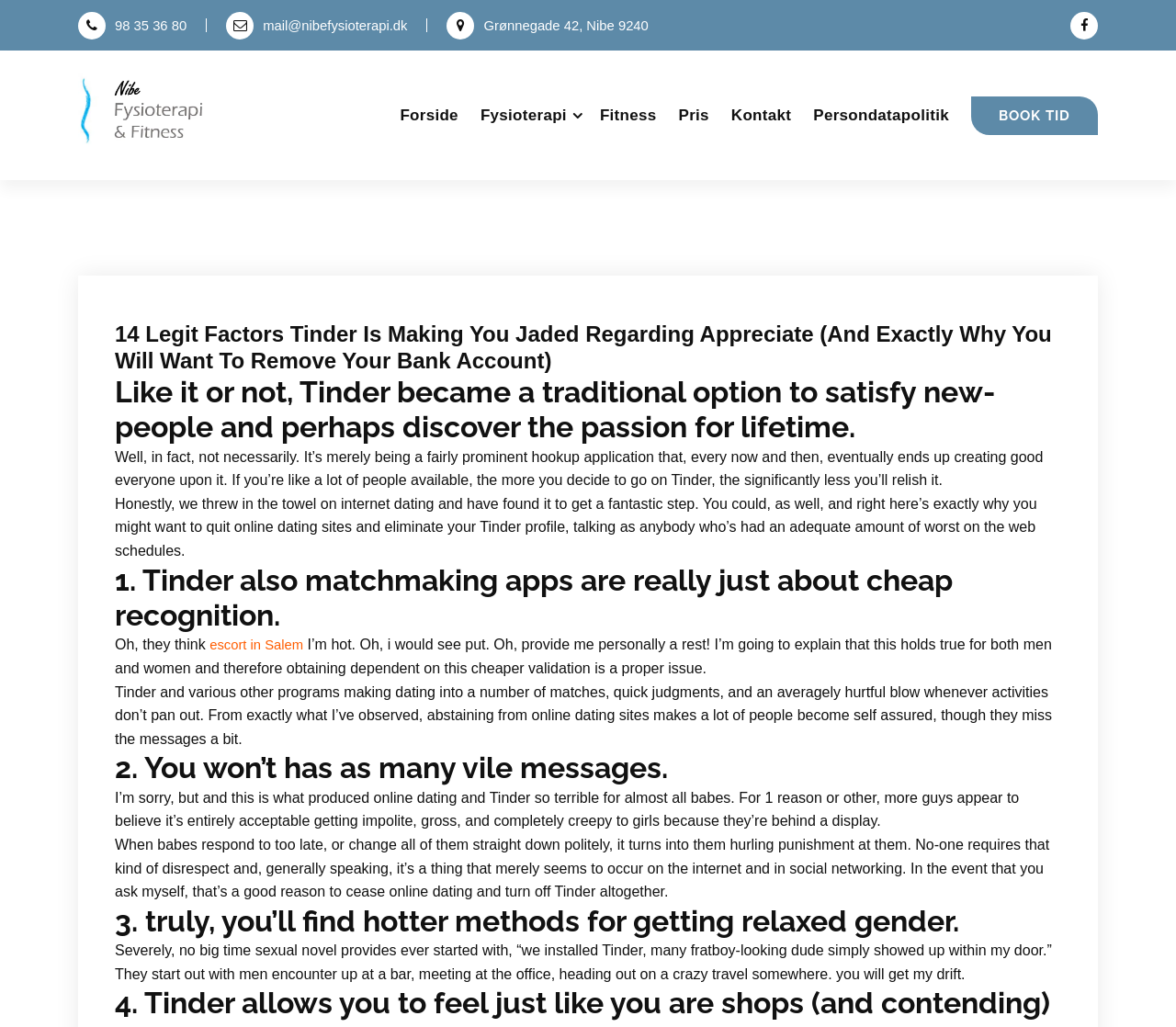What is the topic of the third heading?
Look at the screenshot and respond with one word or a short phrase.

Hotter methods for getting relaxed sex